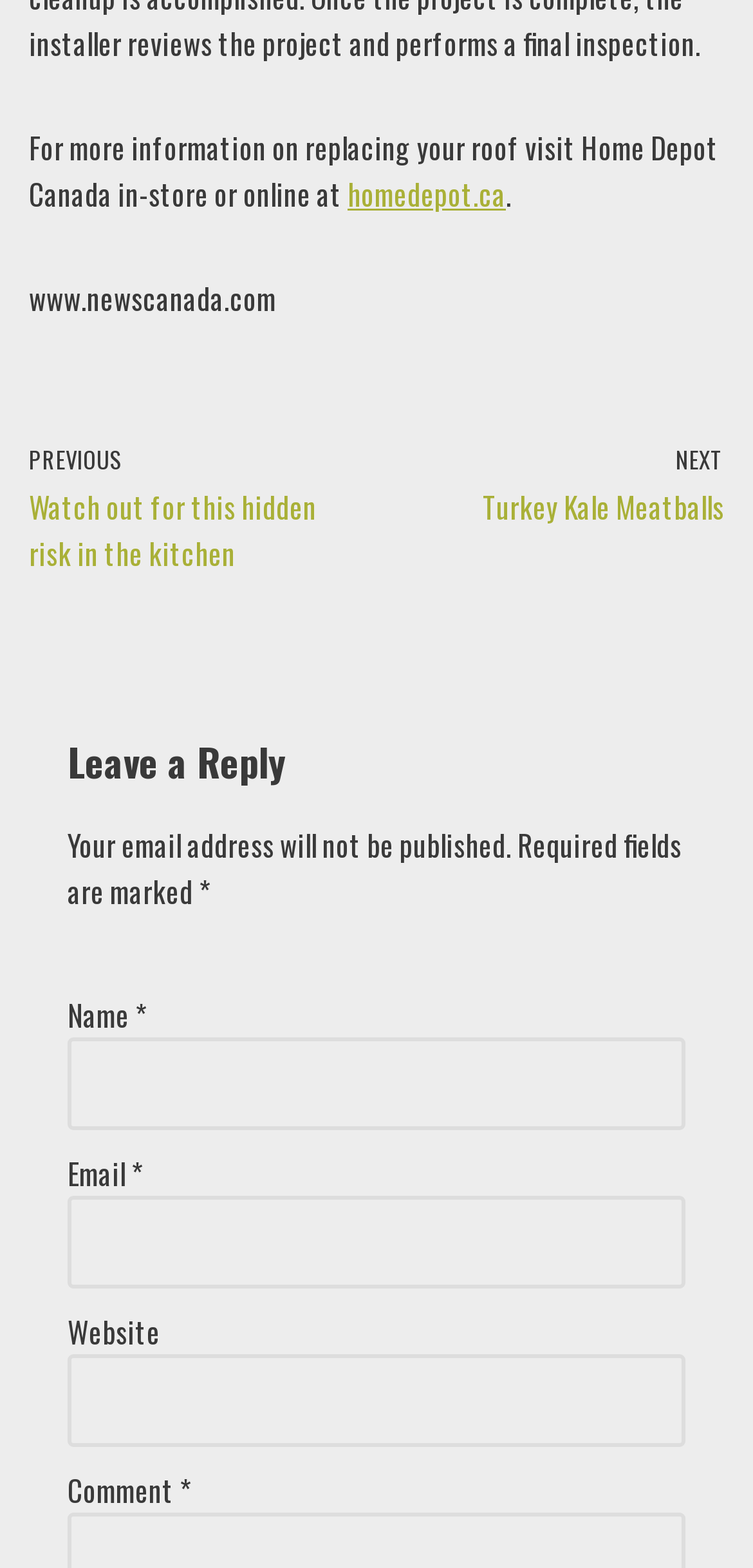Can you give a comprehensive explanation to the question given the content of the image?
What is the previous article about?

The previous article is about a 'hidden risk in the kitchen' which is mentioned in the link 'PREVIOUS Watch out for this hidden risk in the kitchen'.